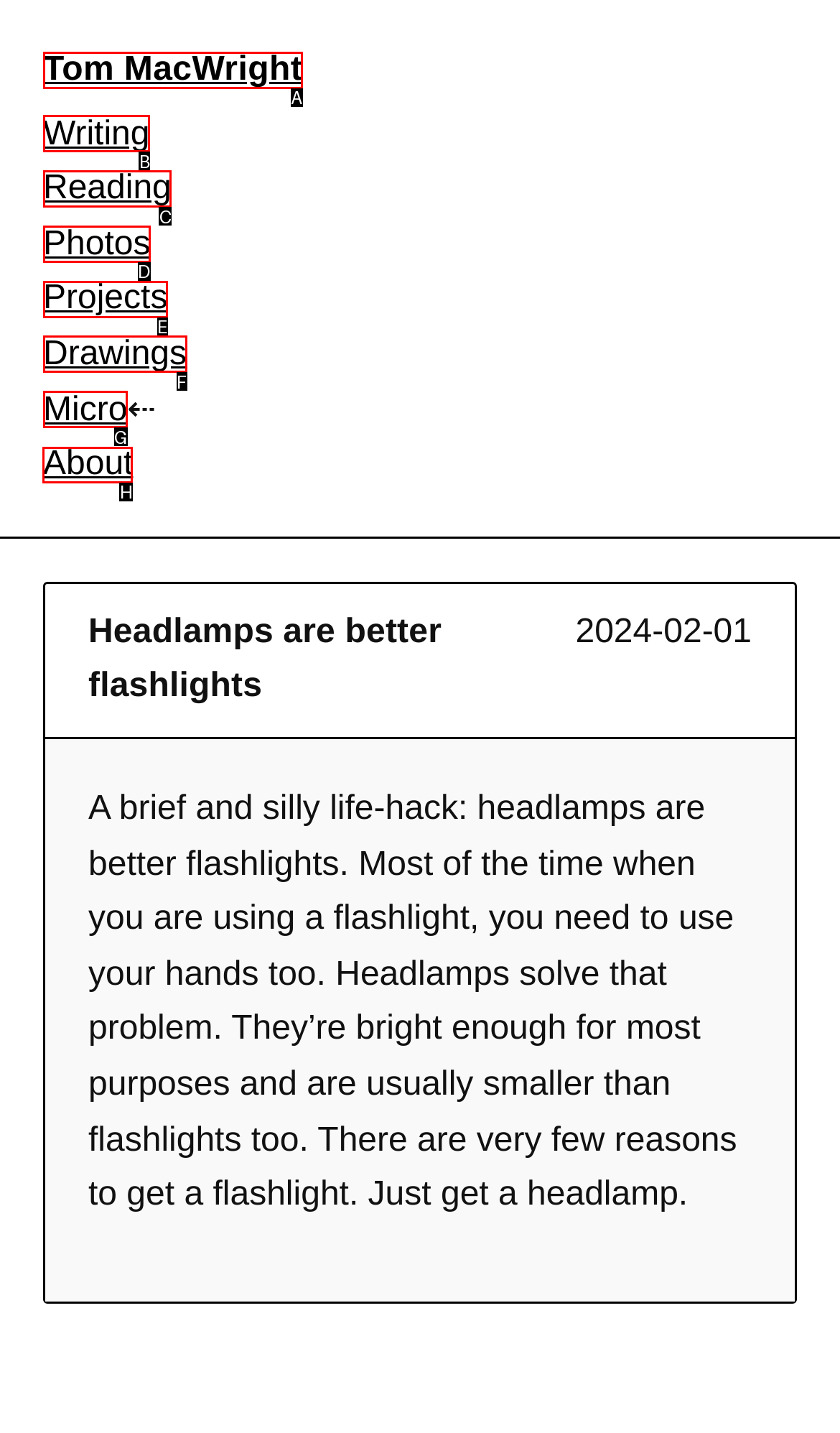Specify which UI element should be clicked to accomplish the task: read about the author. Answer with the letter of the correct choice.

H